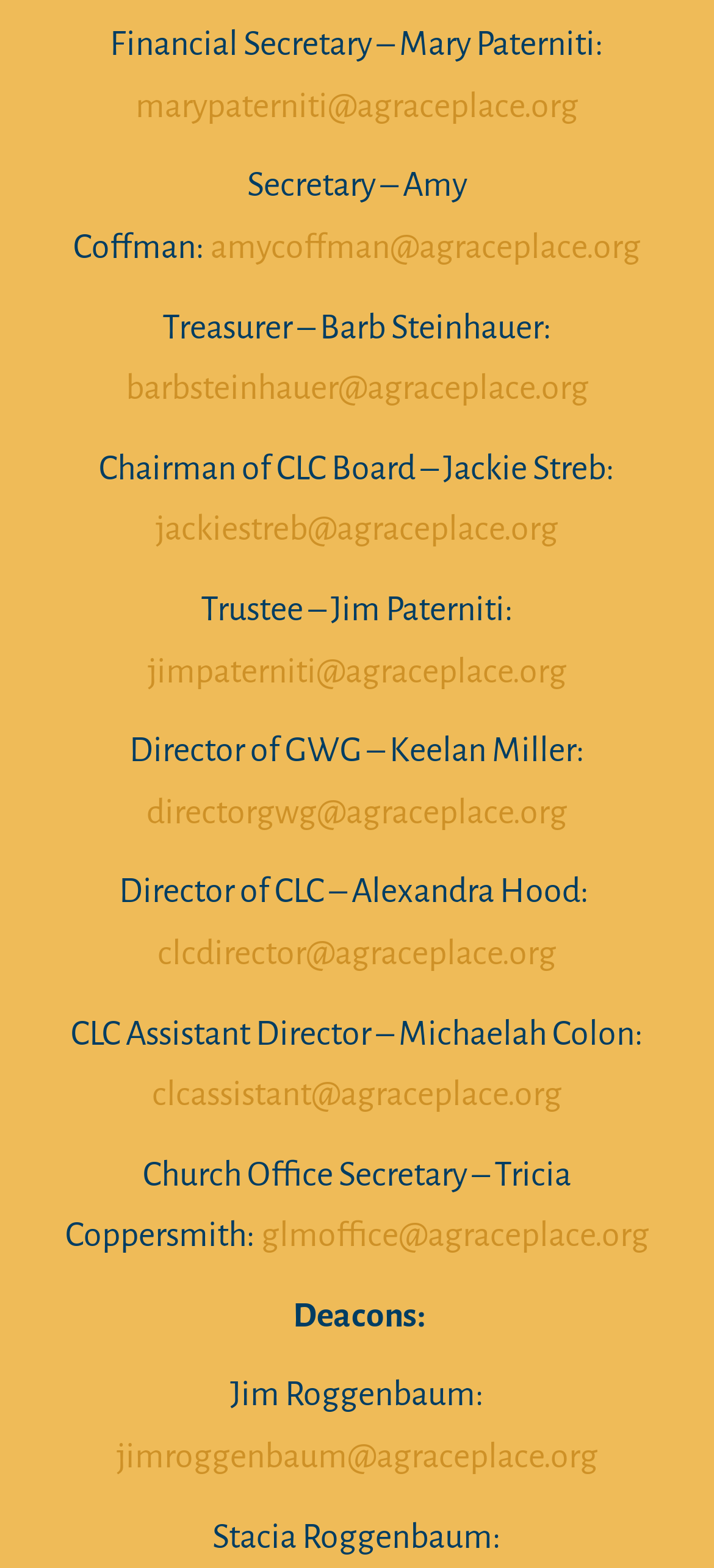Look at the image and give a detailed response to the following question: What is the email of the Financial Secretary?

The email of the Financial Secretary can be found in the first heading element, which contains the text 'Financial Secretary – Mary Paterniti: marypaterniti@agraceplace.org'. The email is a link element with the text 'marypaterniti@agraceplace.org'.